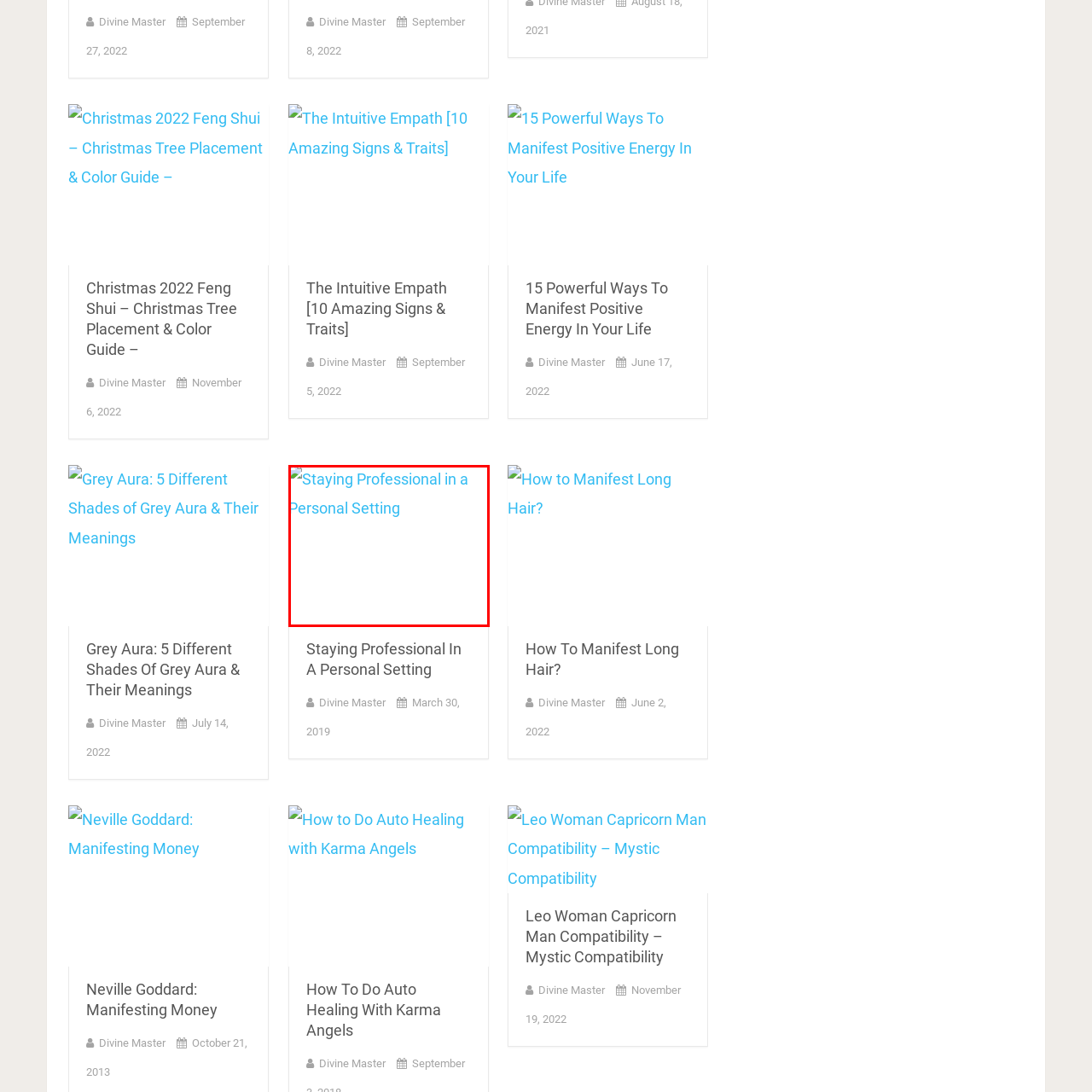Provide a comprehensive description of the image contained within the red rectangle.

The image associated with the article "Staying Professional in a Personal Setting" captures the essence of maintaining professionalism amidst personal interactions. This article, published on March 30, 2019, delves into strategies and insights that can help individuals navigate the delicate balance between personal relationships and professional conduct. The visual likely complements the text by illustrating themes of professionalism and personal boundaries, reinforcing the importance of maintaining a distinct separation between one’s work and personal life.